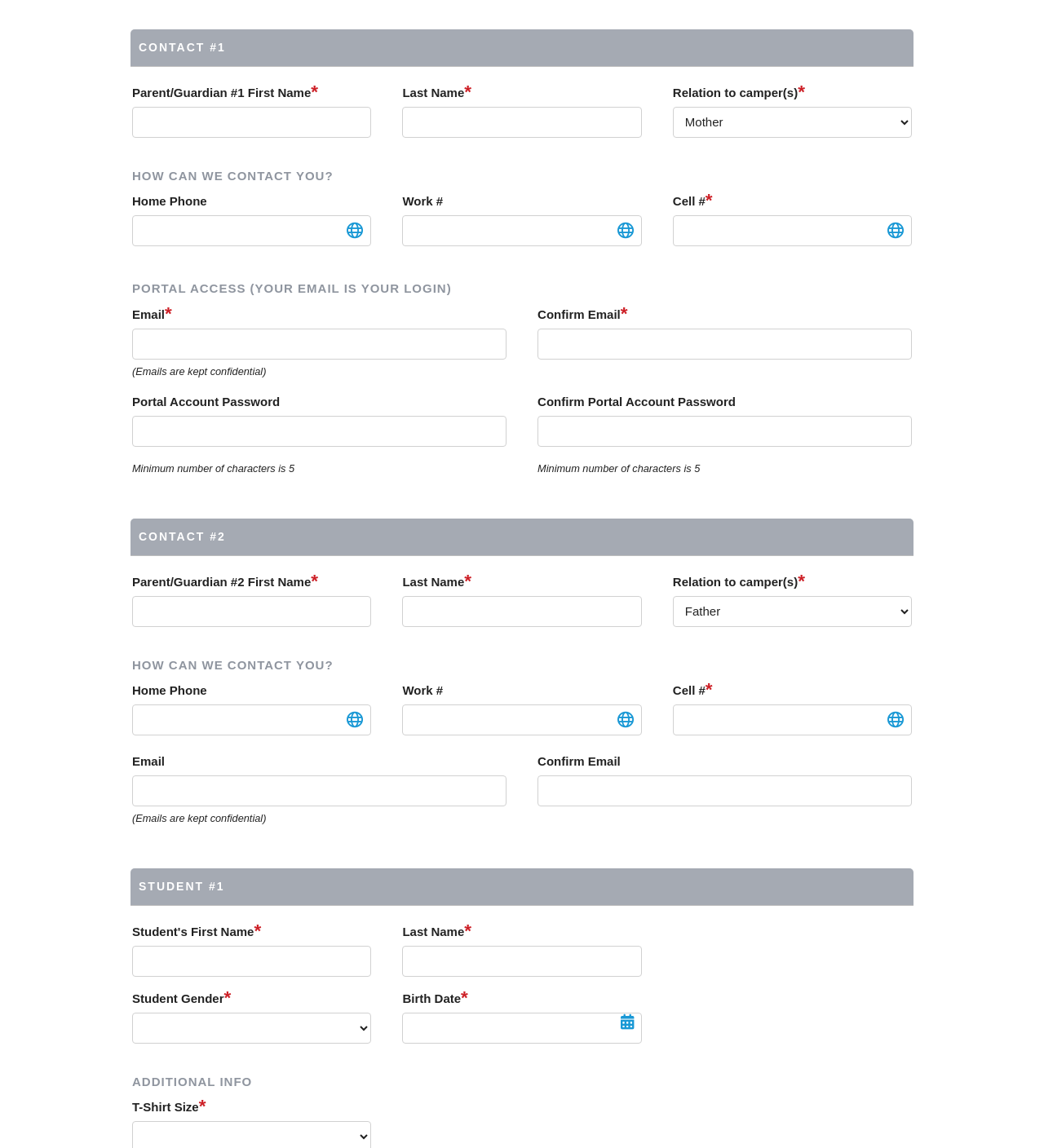How many student information sections are there?
Please provide a single word or phrase in response based on the screenshot.

1